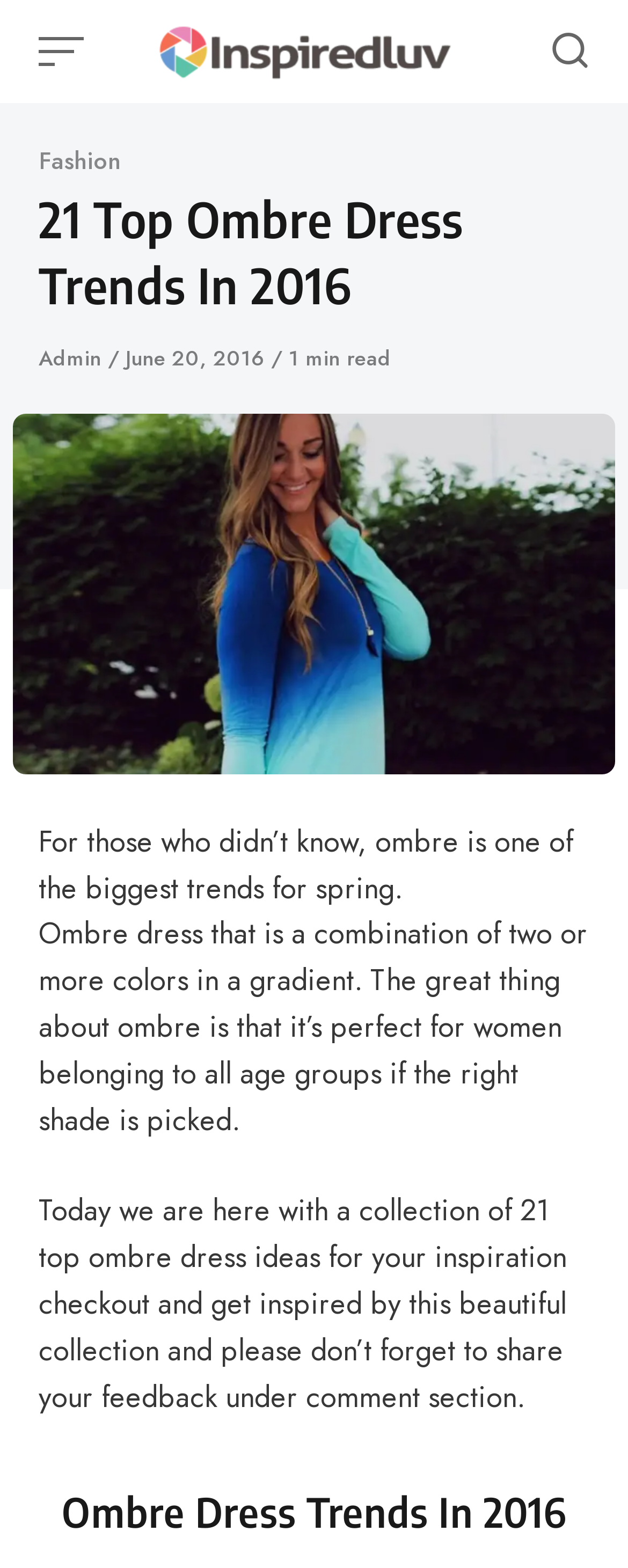Who is the author of this article?
Deliver a detailed and extensive answer to the question.

The author of the article is mentioned as 'Admin', as indicated by the link 'Admin' next to the text 'Author'.